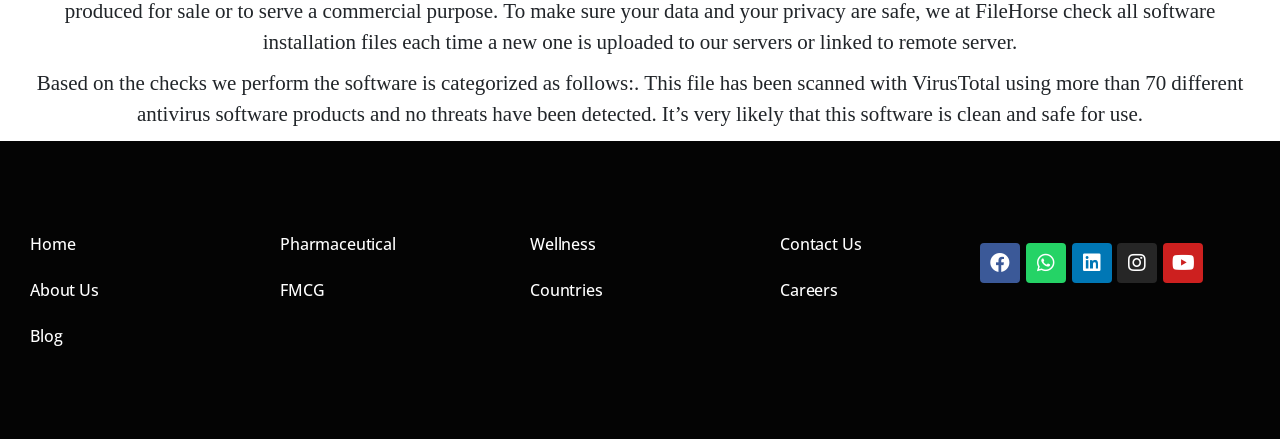Please identify the bounding box coordinates of the clickable element to fulfill the following instruction: "read about us". The coordinates should be four float numbers between 0 and 1, i.e., [left, top, right, bottom].

[0.012, 0.608, 0.207, 0.713]